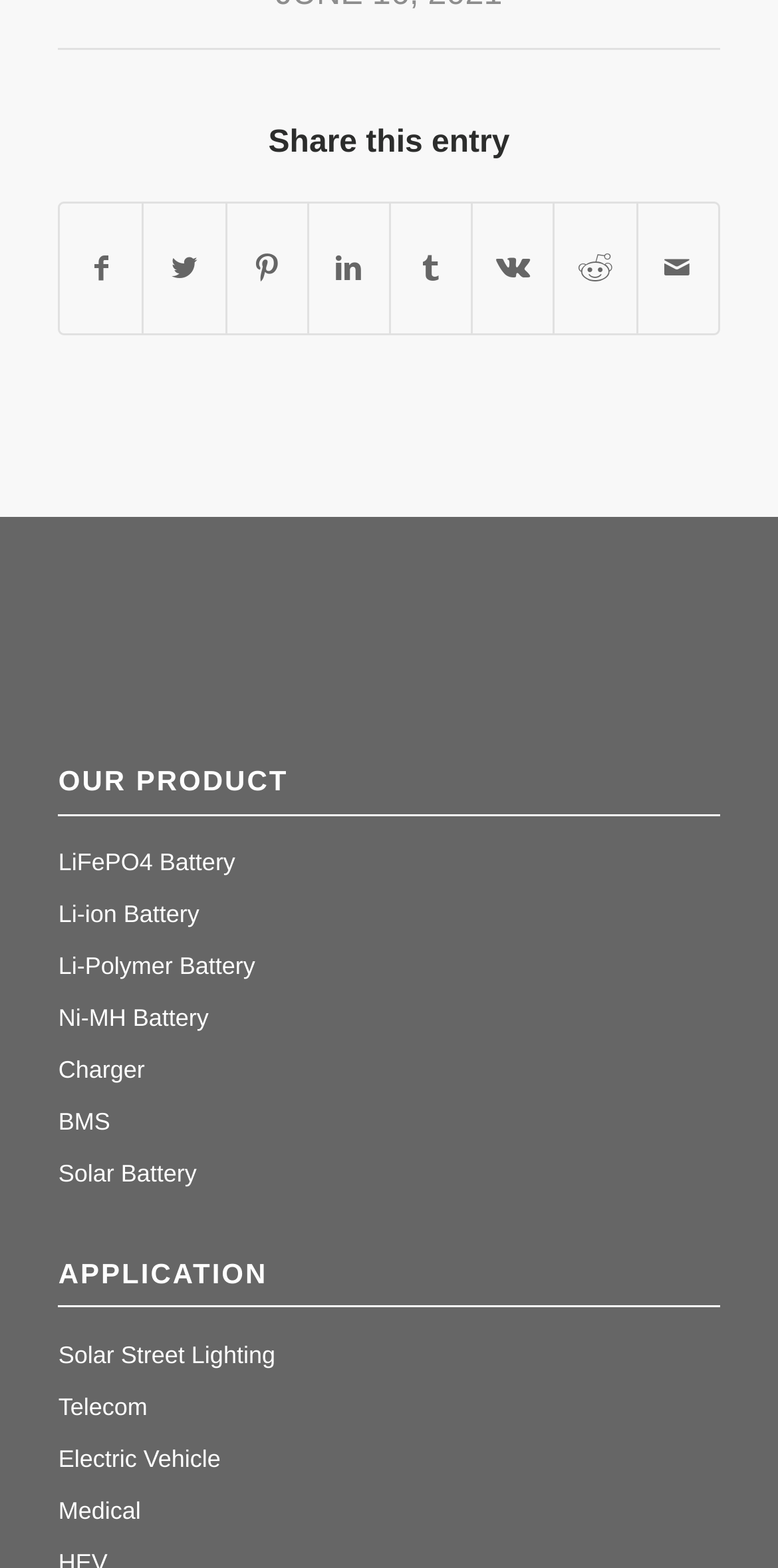Identify the bounding box coordinates of the element to click to follow this instruction: 'Learn about BMS'. Ensure the coordinates are four float values between 0 and 1, provided as [left, top, right, bottom].

[0.075, 0.706, 0.142, 0.724]